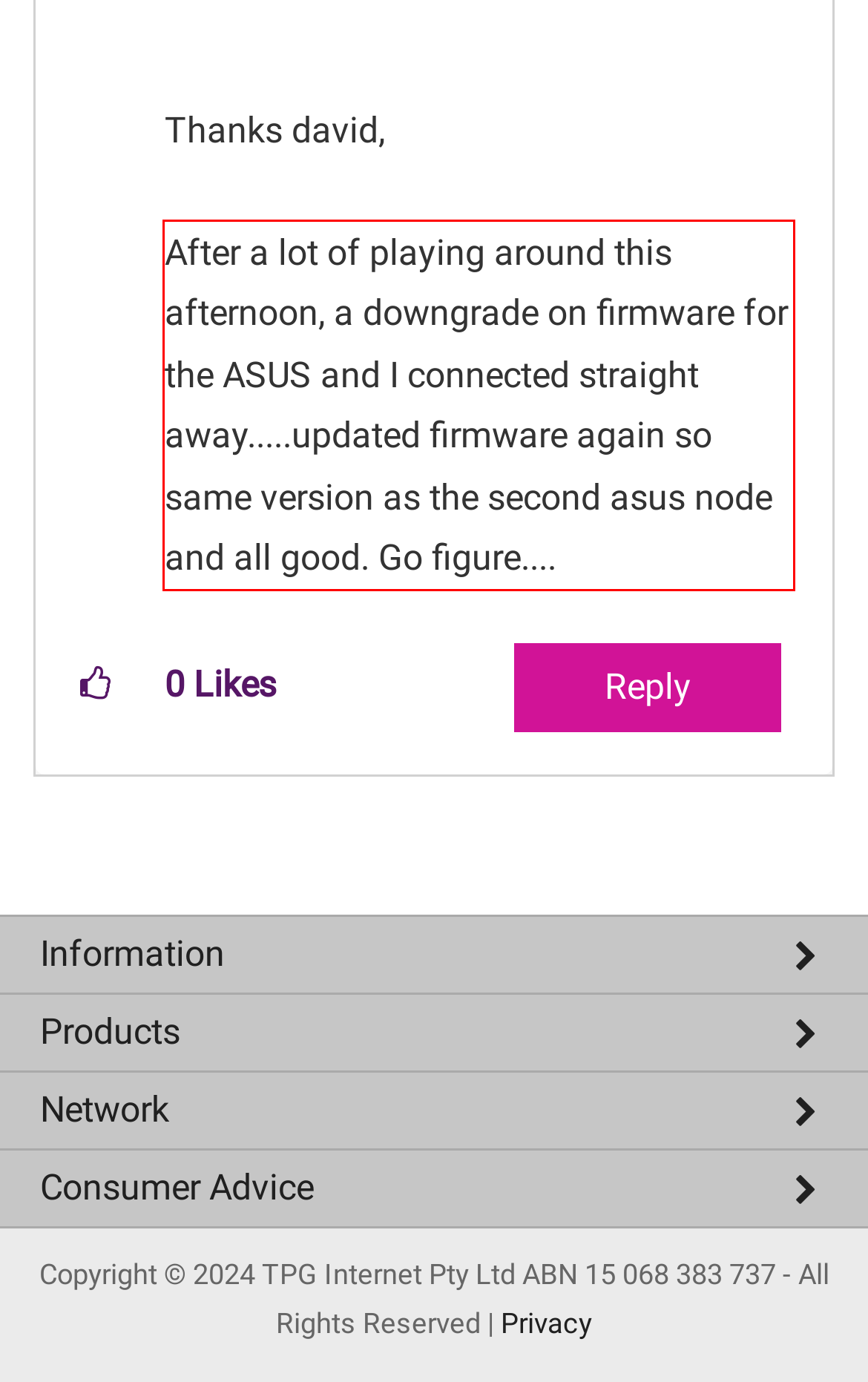Please identify the text within the red rectangular bounding box in the provided webpage screenshot.

After a lot of playing around this afternoon, a downgrade on firmware for the ASUS and I connected straight away.....updated firmware again so same version as the second asus node and all good. Go figure....